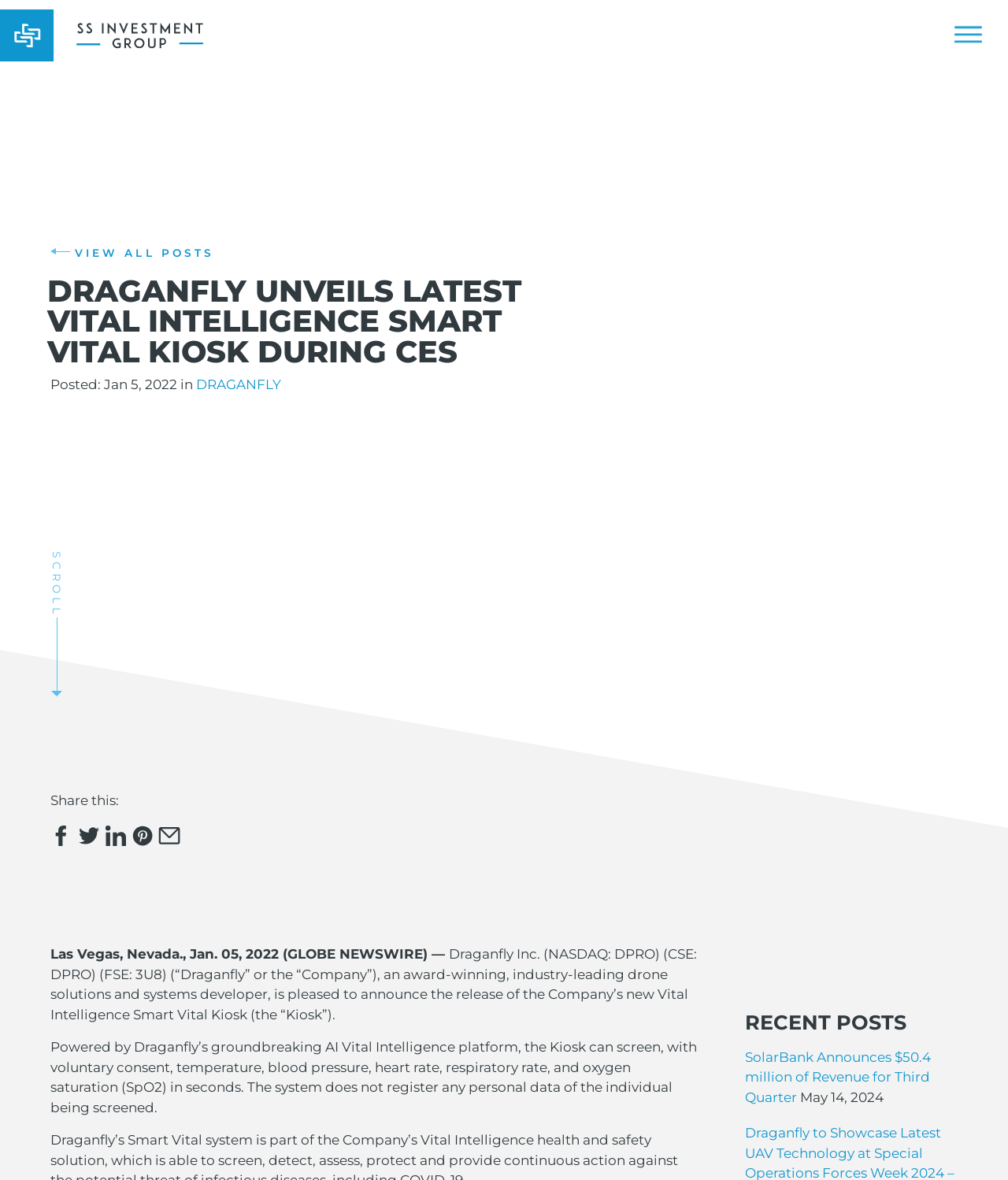Find the bounding box coordinates of the clickable area that will achieve the following instruction: "Share on Facebook".

[0.05, 0.698, 0.073, 0.723]